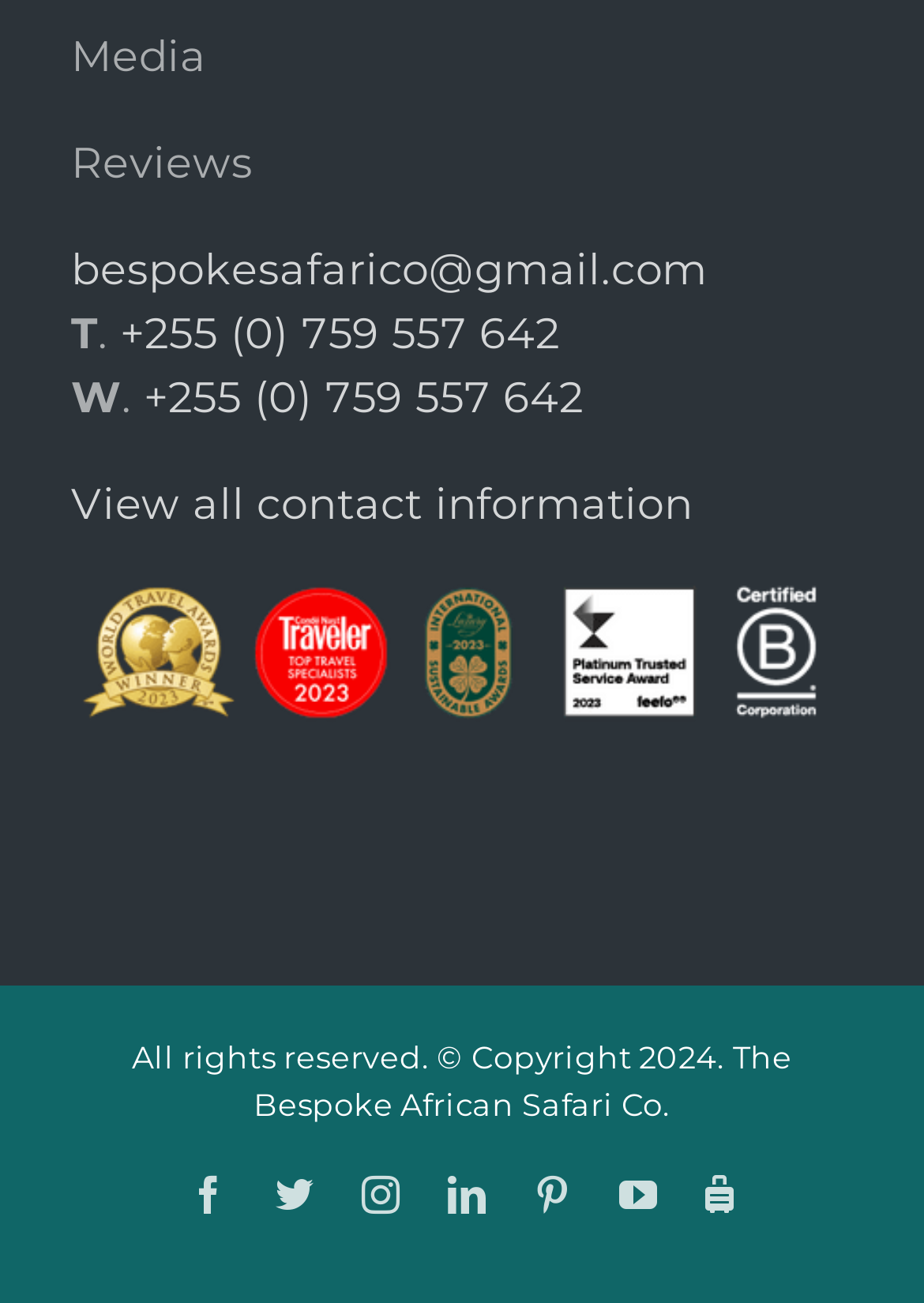Answer the question using only one word or a concise phrase: What award has the company won?

World Travel Award